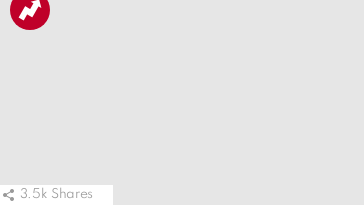Break down the image into a detailed narrative.

The image features a graphic depicting a red circular icon with an upward arrow, symbolizing growth or progress. Below the icon, there is a text statistic showing "3.5k Shares," indicating the level of engagement or popularity associated with the content. This visual element is likely part of a broader article that captures readers' interest, emphasizing the importance of sharing valuable information. The overall context hints that the information shared is compelling enough to attract a significant number of shares, reflecting its relevance in the digital sphere.